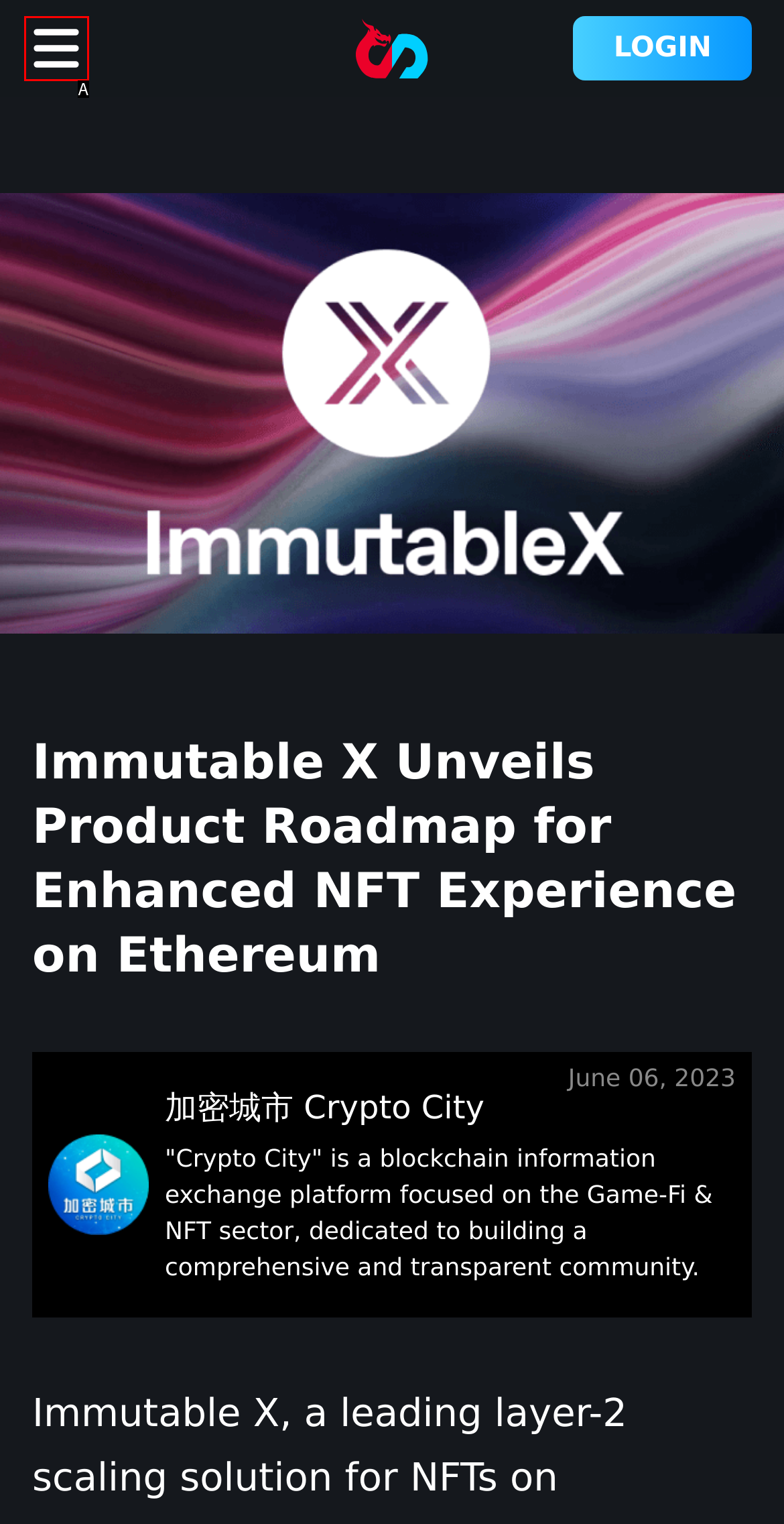Refer to the element description: parent_node: English aria-label="Toggle Menu" and identify the matching HTML element. State your answer with the appropriate letter.

A